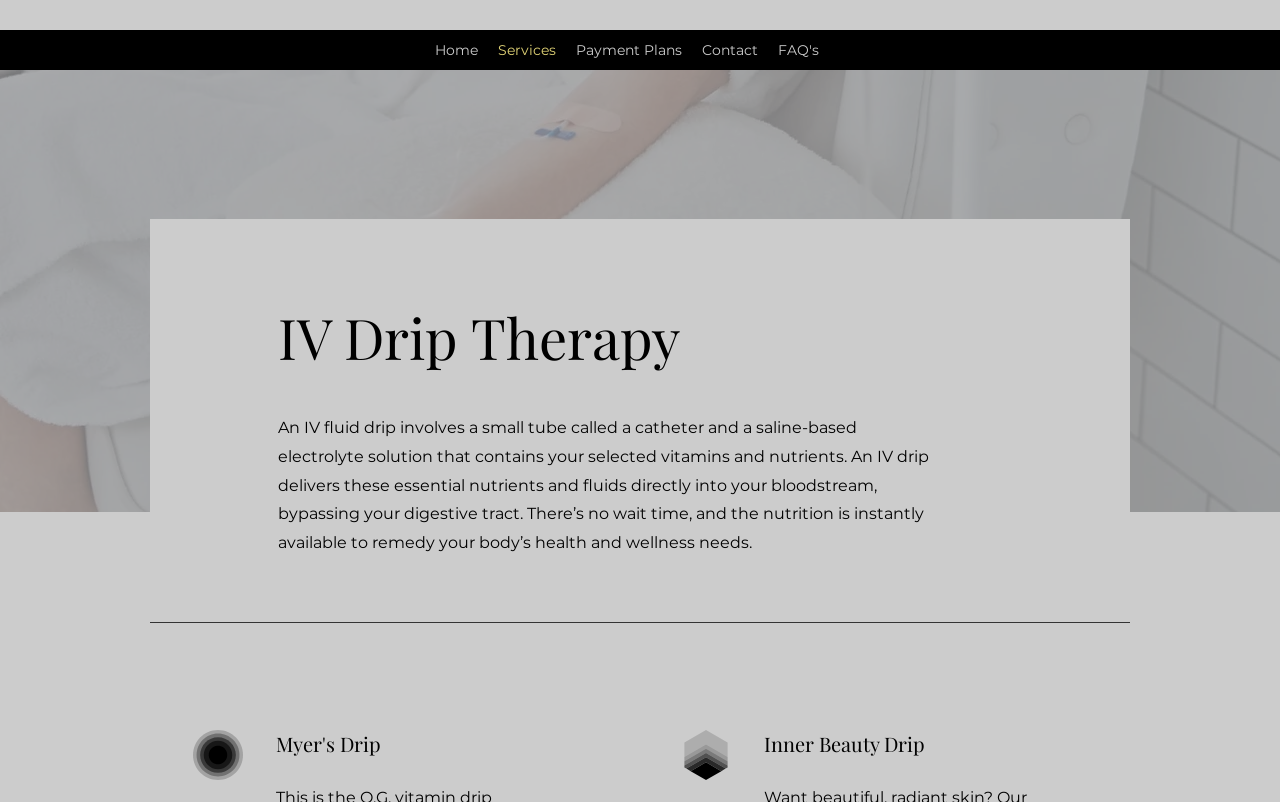What is the purpose of an IV drip?
Using the image as a reference, answer the question in detail.

Based on the webpage content, an IV drip is used to deliver essential nutrients and fluids directly into the bloodstream, bypassing the digestive tract, to remedy the body's health and wellness needs.